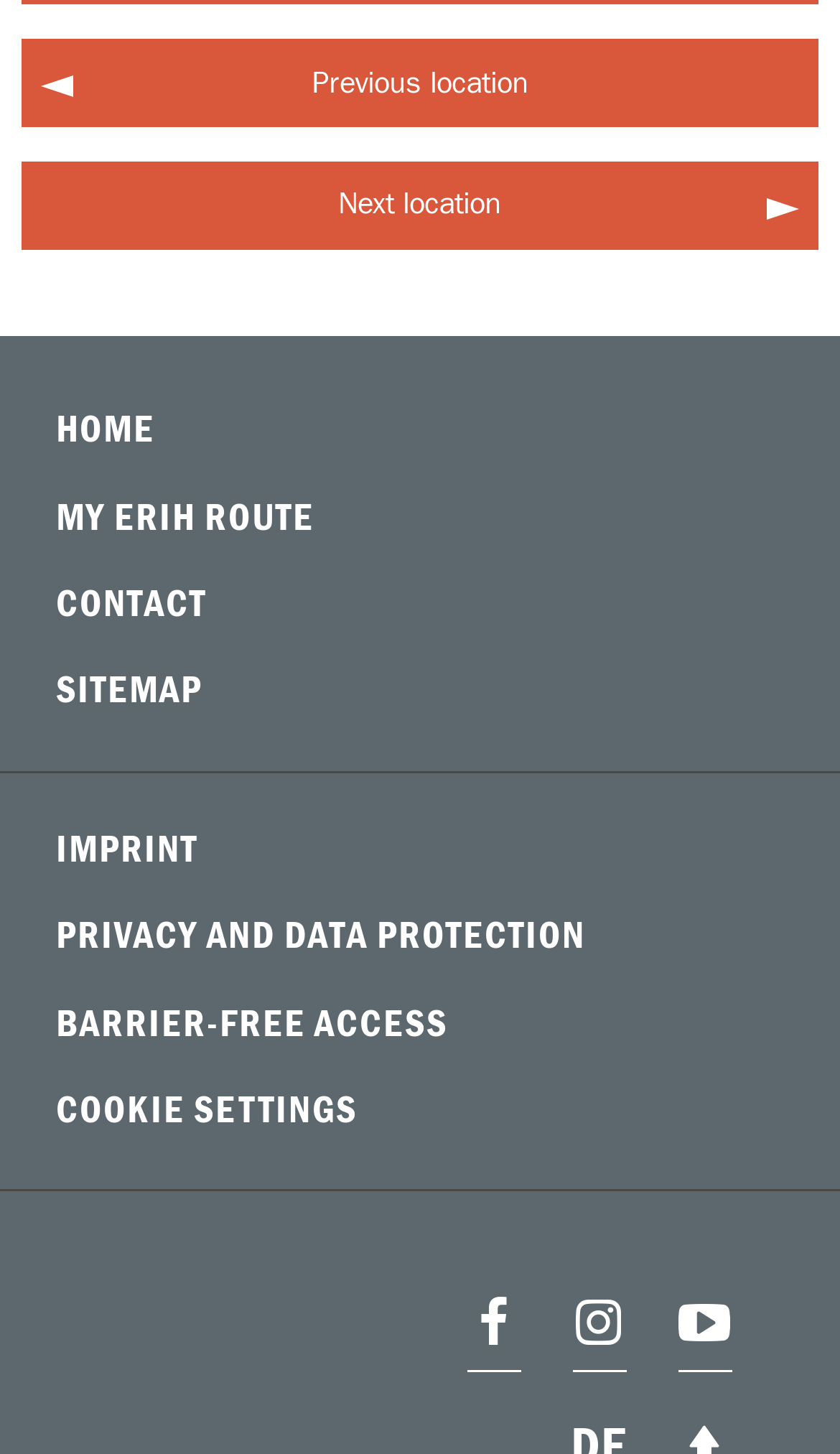Show the bounding box coordinates for the HTML element as described: "Barrier-free access".

[0.026, 0.675, 0.974, 0.734]